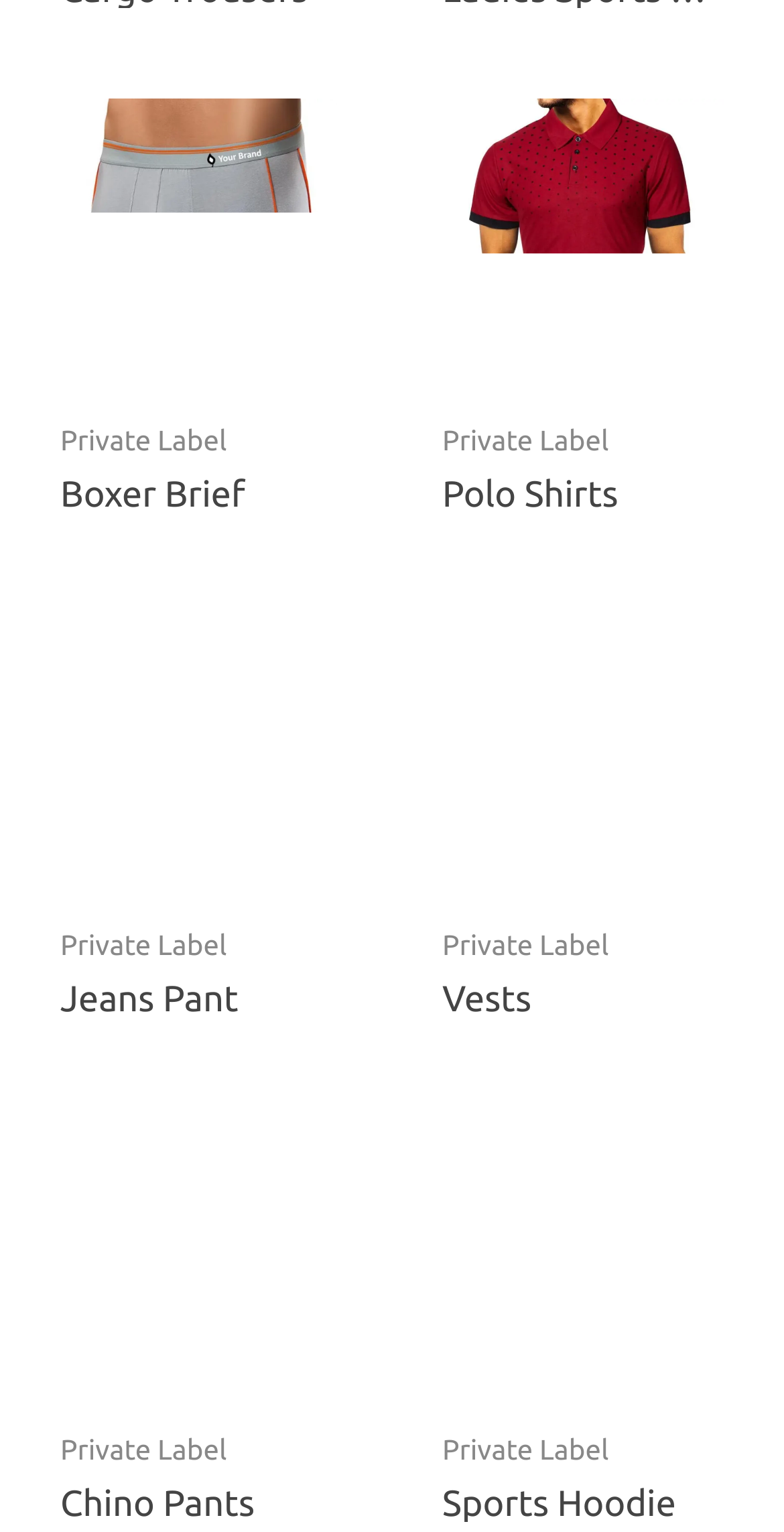Use a single word or phrase to answer the question: 
What is the category of 'Jeans Pant'?

Private Label